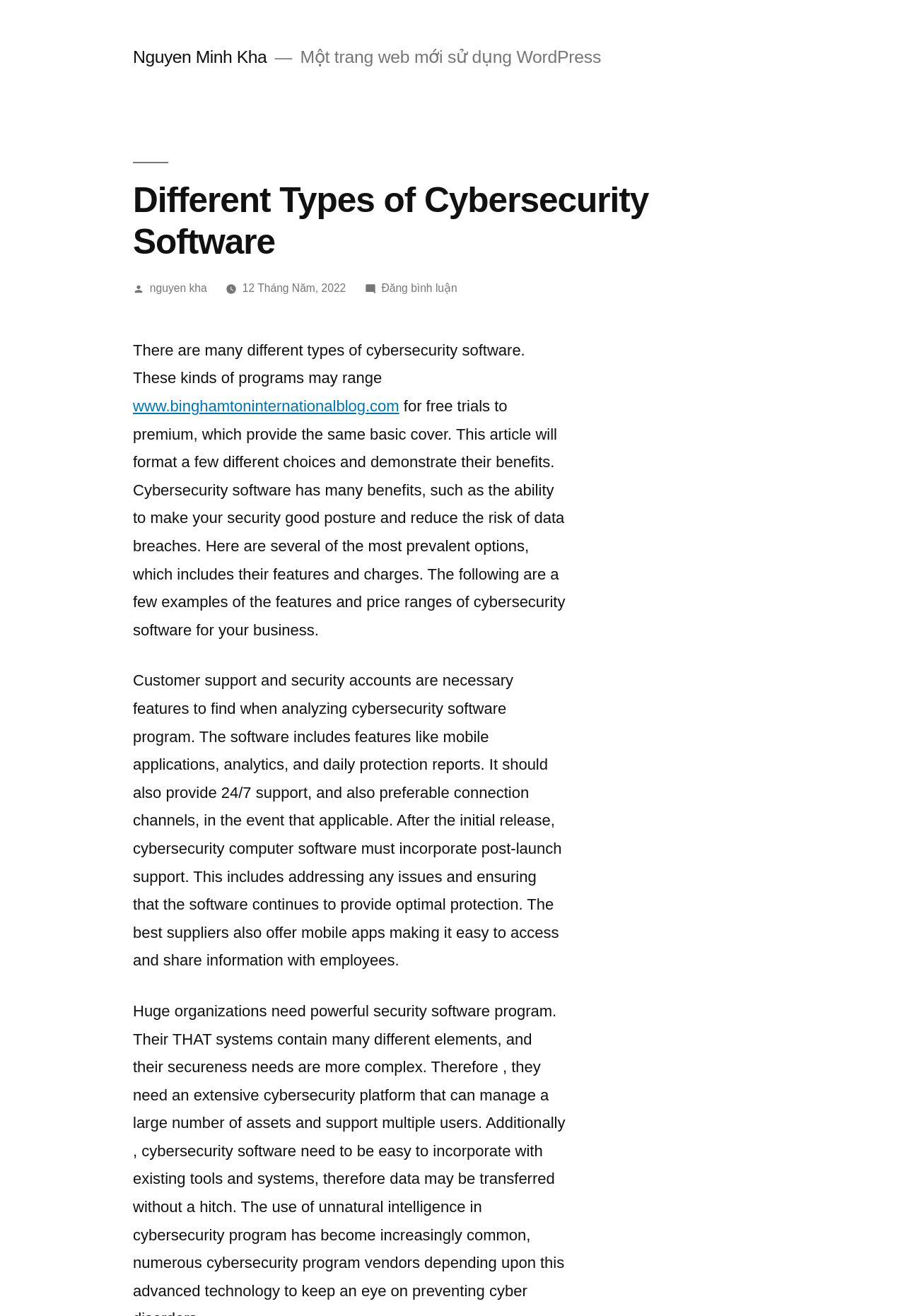Bounding box coordinates are specified in the format (top-left x, top-left y, bottom-right x, bottom-right y). All values are floating point numbers bounded between 0 and 1. Please provide the bounding box coordinate of the region this sentence describes: 12 Tháng Năm, 2022

[0.268, 0.214, 0.382, 0.223]